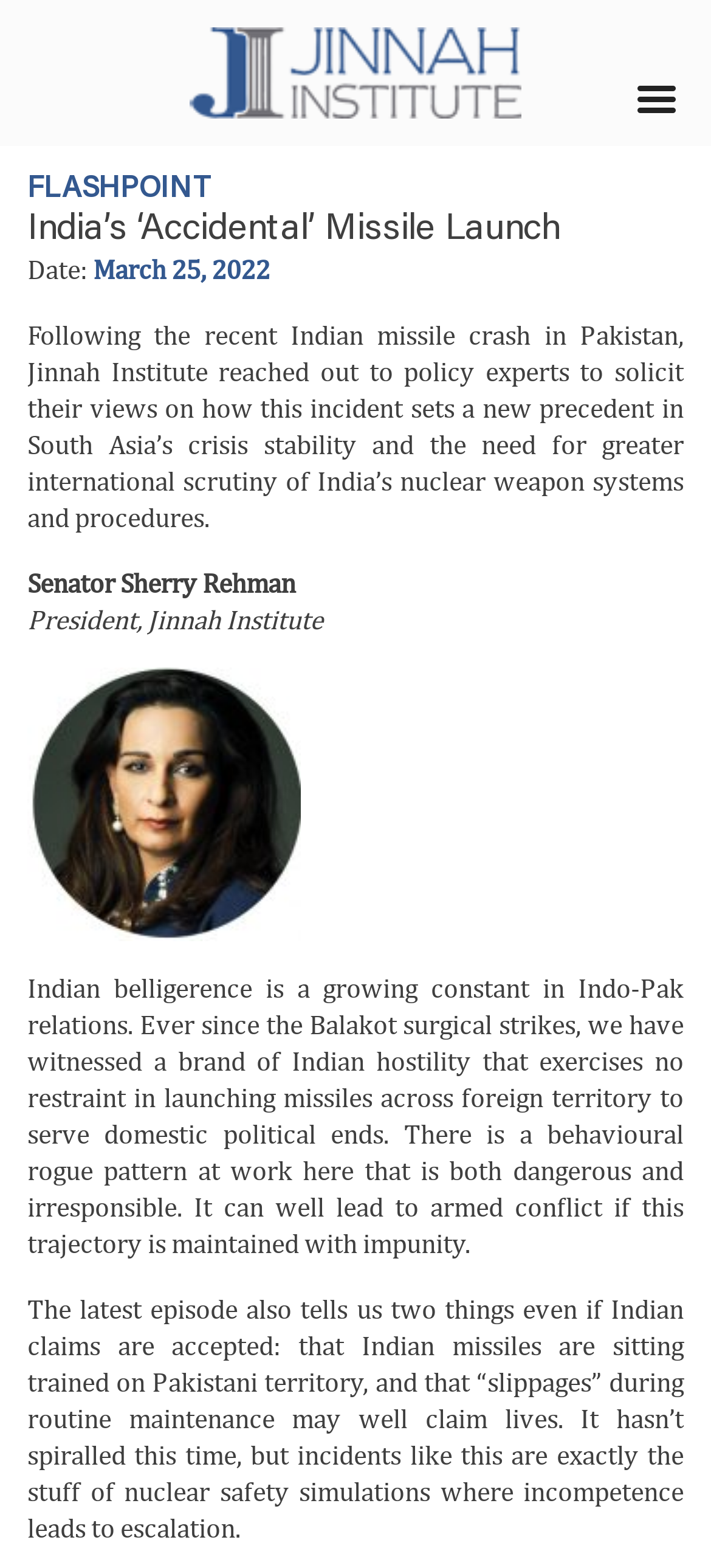How many paragraphs are written by Senator Sherry Rehman?
Identify the answer in the screenshot and reply with a single word or phrase.

2